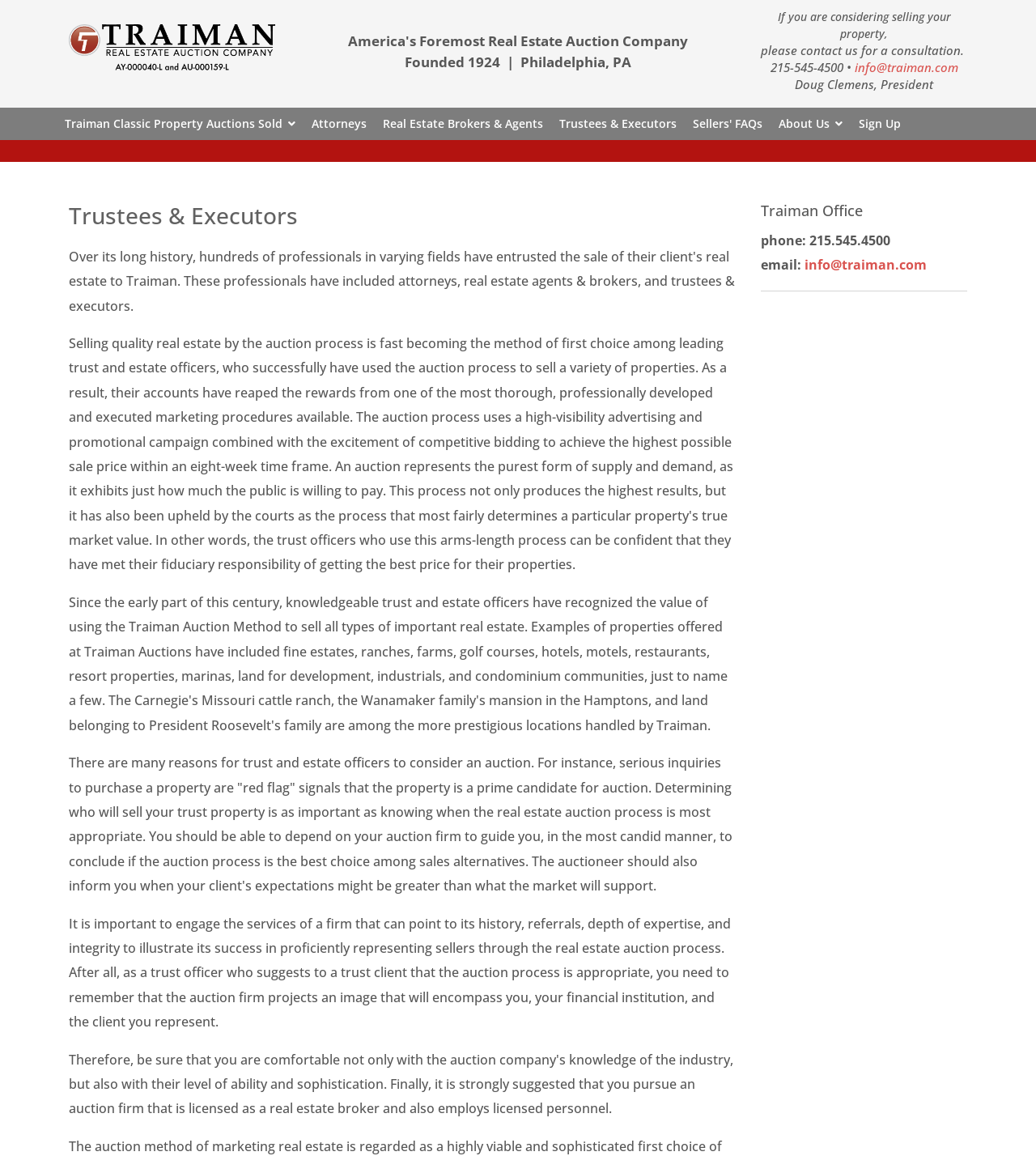Summarize the webpage in an elaborate manner.

The webpage is about Traiman, America's foremost real estate auction company, founded in 1924. At the top left corner, there is a Traiman logo, which is an image linked to the company's website. Next to the logo, there is a heading that reads "America's Foremost Real Estate Auction Company Founded 1924 | Philadelphia, PA". 

Below the heading, there is a call-to-action message, "If you are considering selling your property, please contact us for a consultation. 215-545-4500 • info@traiman.com Doug Clemens, President", which includes a link to the company's email address and the president's name. 

On the top navigation bar, there are several links, including "Traiman Classic Property Auctions Sold", "Attorneys", "Real Estate Brokers & Agents", "Trustees & Executors", "Sellers' FAQs", "About Us", and "Sign Up". 

The main content of the webpage is divided into two sections. The left section has a heading "Trustees & Executors" and provides information about why trust and estate officers should consider an auction, including the importance of engaging a firm with a history of success and integrity. 

The right section has a heading "Traiman Office" and displays the company's contact information, including phone number and email address, with a horizontal separator below.